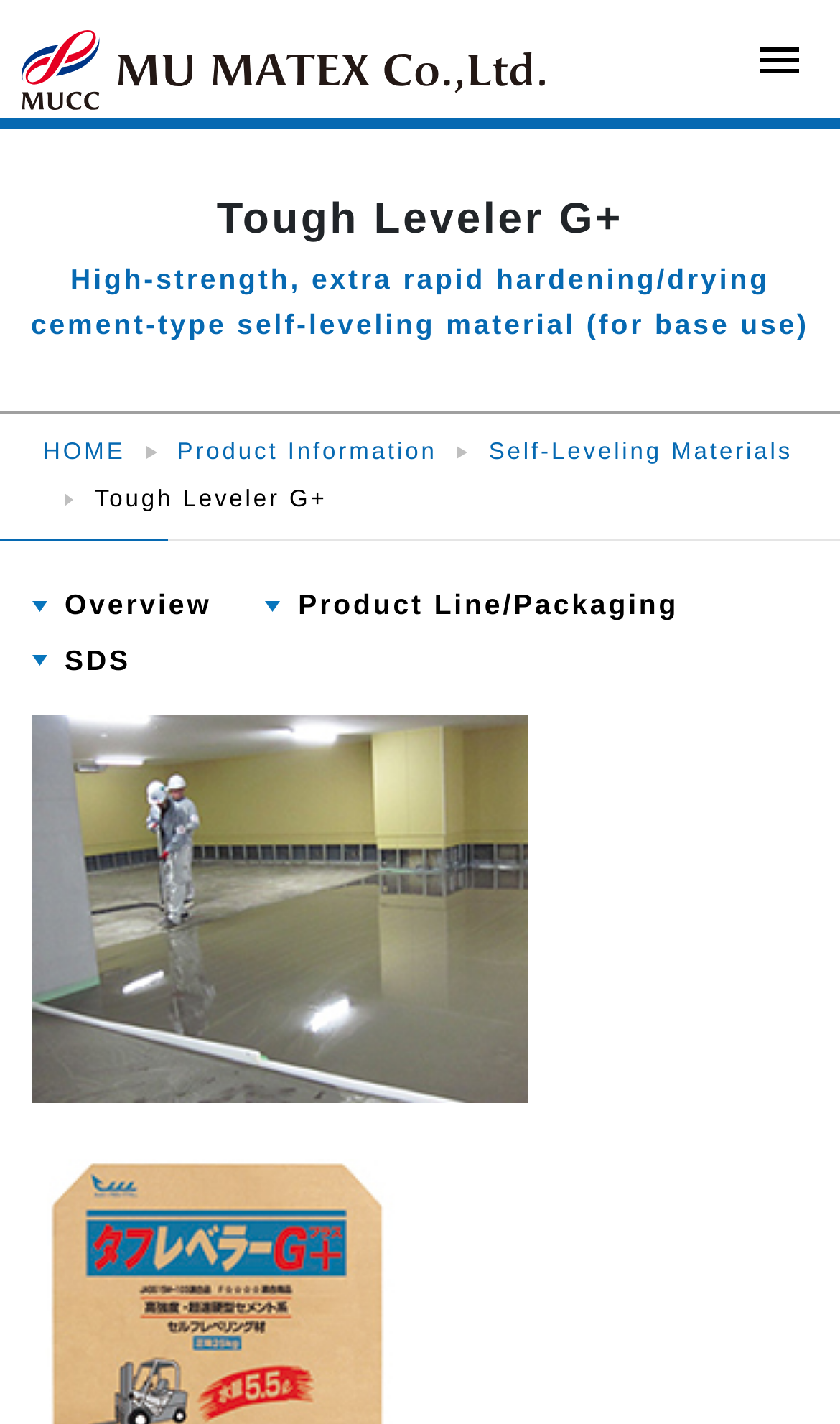Given the element description: "alt="MU MATEX Co., Ltd."", predict the bounding box coordinates of the UI element it refers to, using four float numbers between 0 and 1, i.e., [left, top, right, bottom].

[0.026, 0.052, 0.649, 0.076]